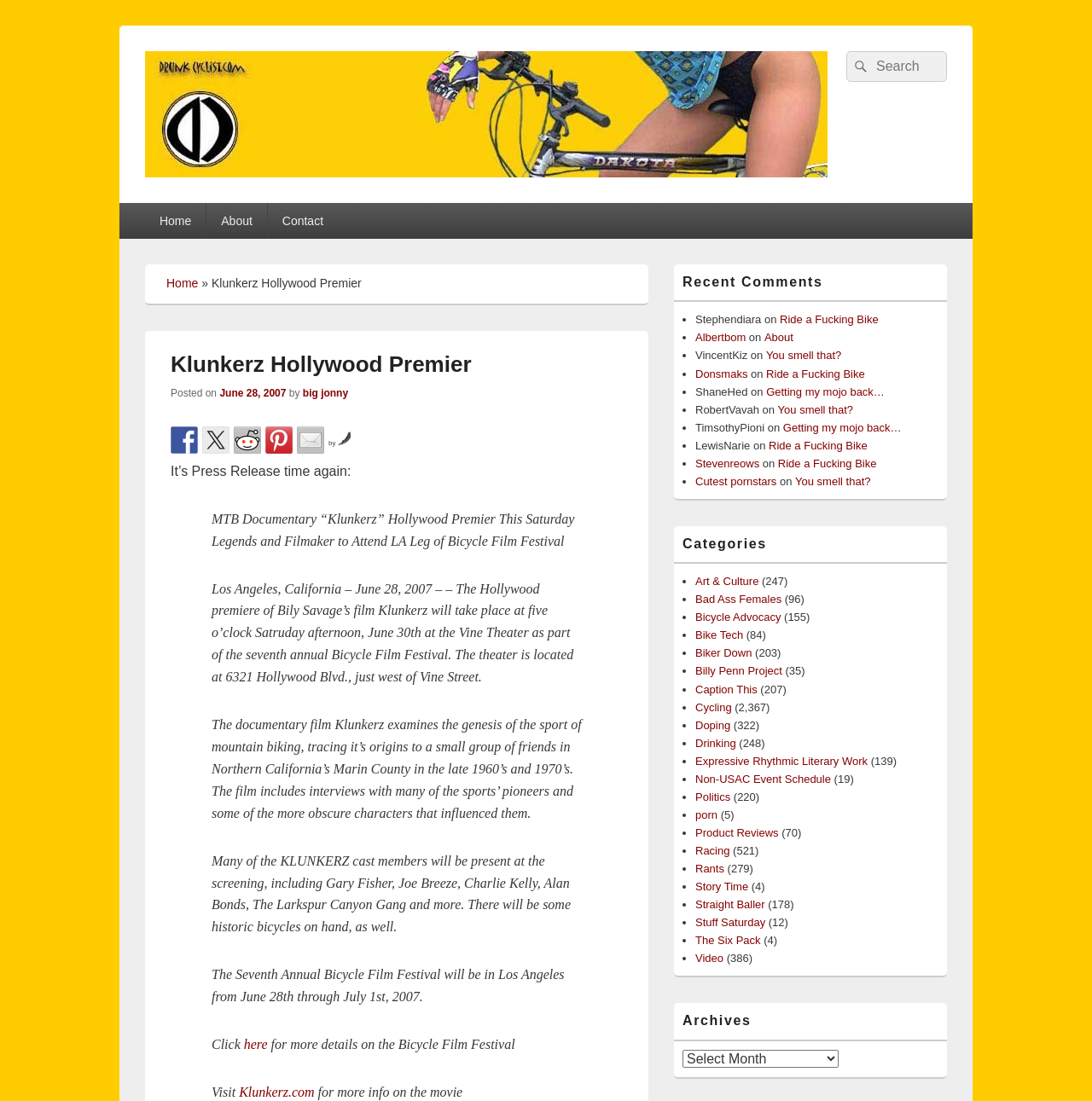Please provide the bounding box coordinate of the region that matches the element description: Bad Ass Females. Coordinates should be in the format (top-left x, top-left y, bottom-right x, bottom-right y) and all values should be between 0 and 1.

[0.637, 0.539, 0.716, 0.55]